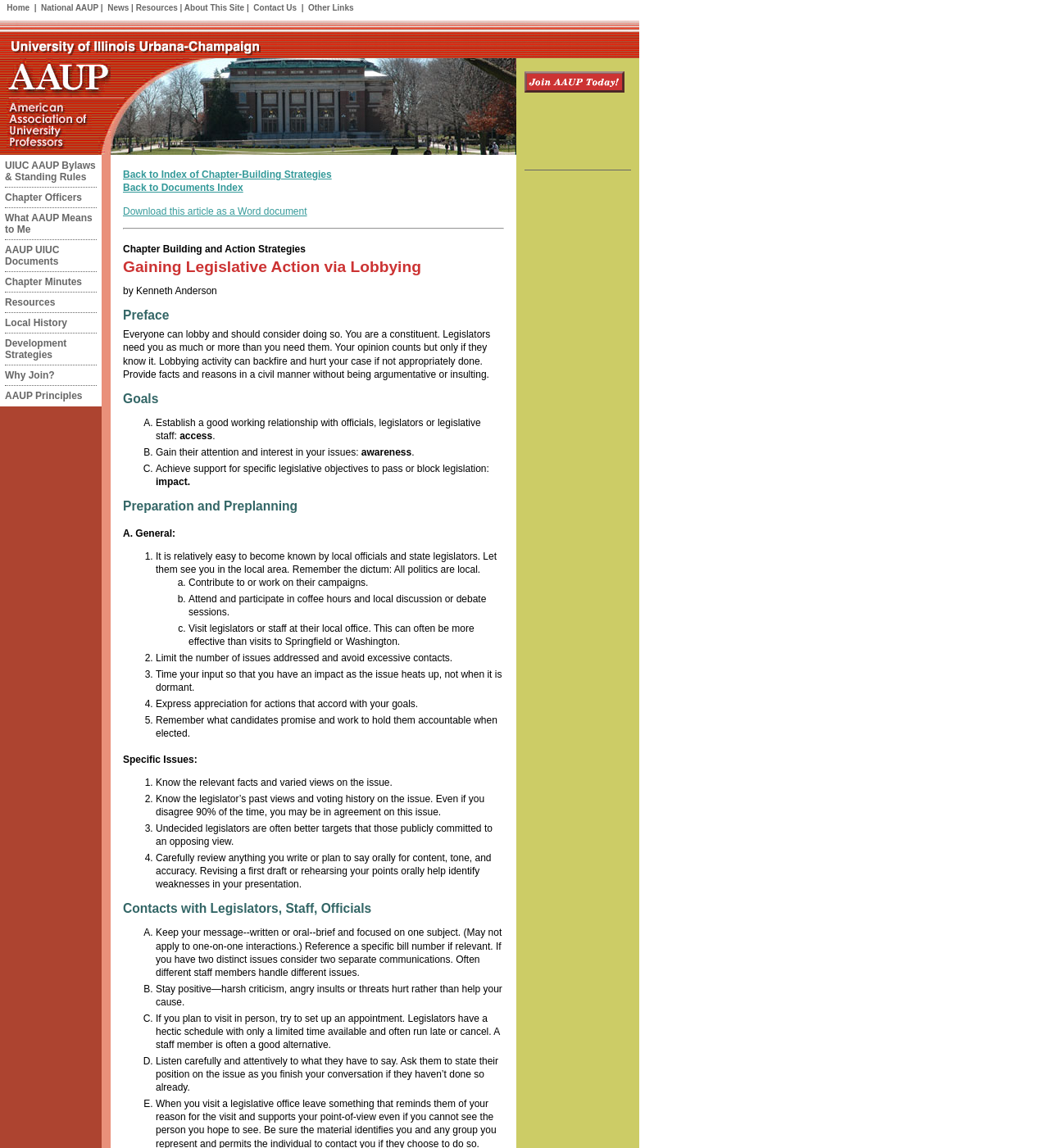Locate the UI element described by Back to Documents Index in the provided webpage screenshot. Return the bounding box coordinates in the format (top-left x, top-left y, bottom-right x, bottom-right y), ensuring all values are between 0 and 1.

[0.117, 0.159, 0.232, 0.169]